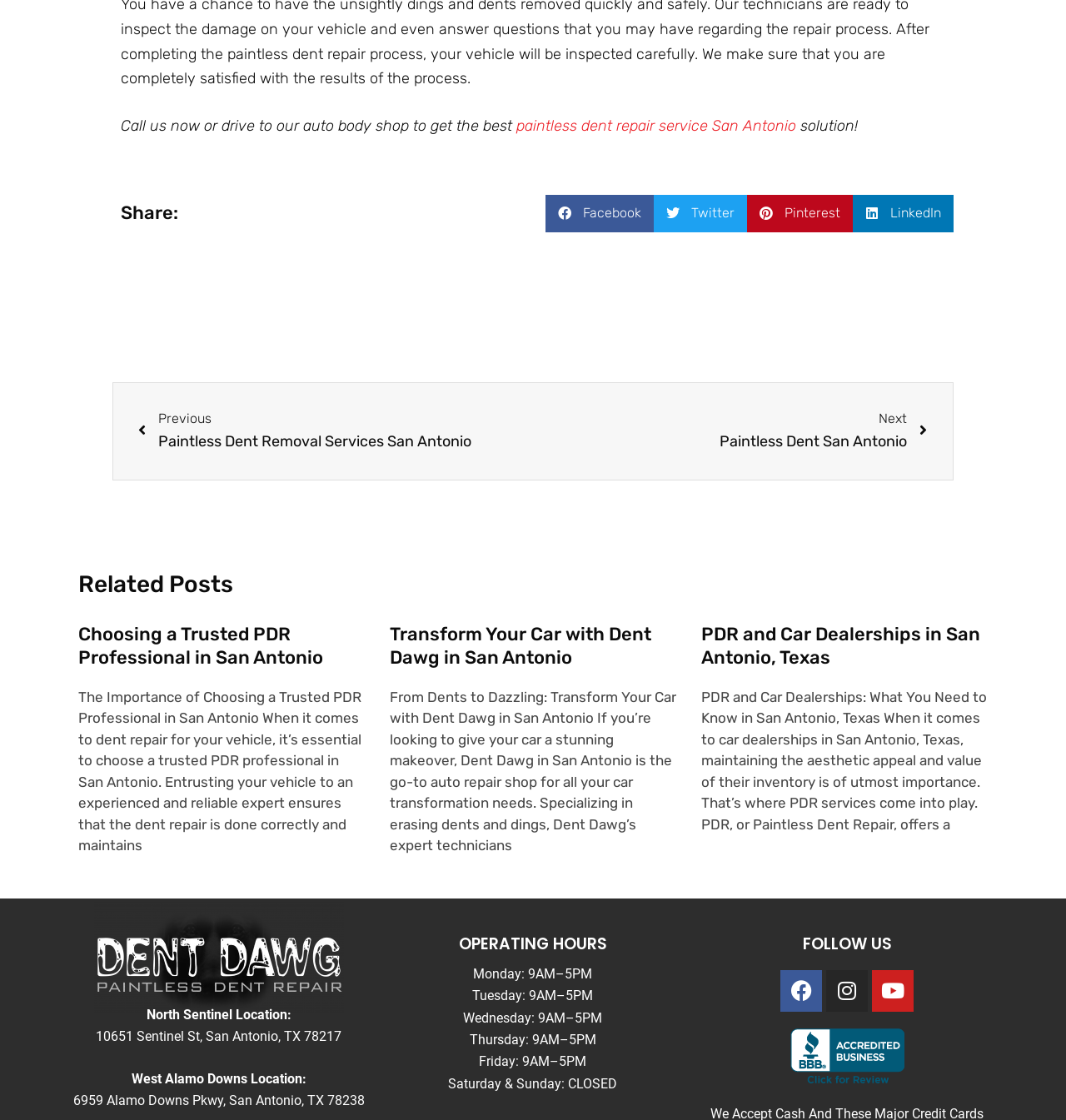What is the phone number to call for paintless dent repair service?
Answer the question with a single word or phrase derived from the image.

Not provided